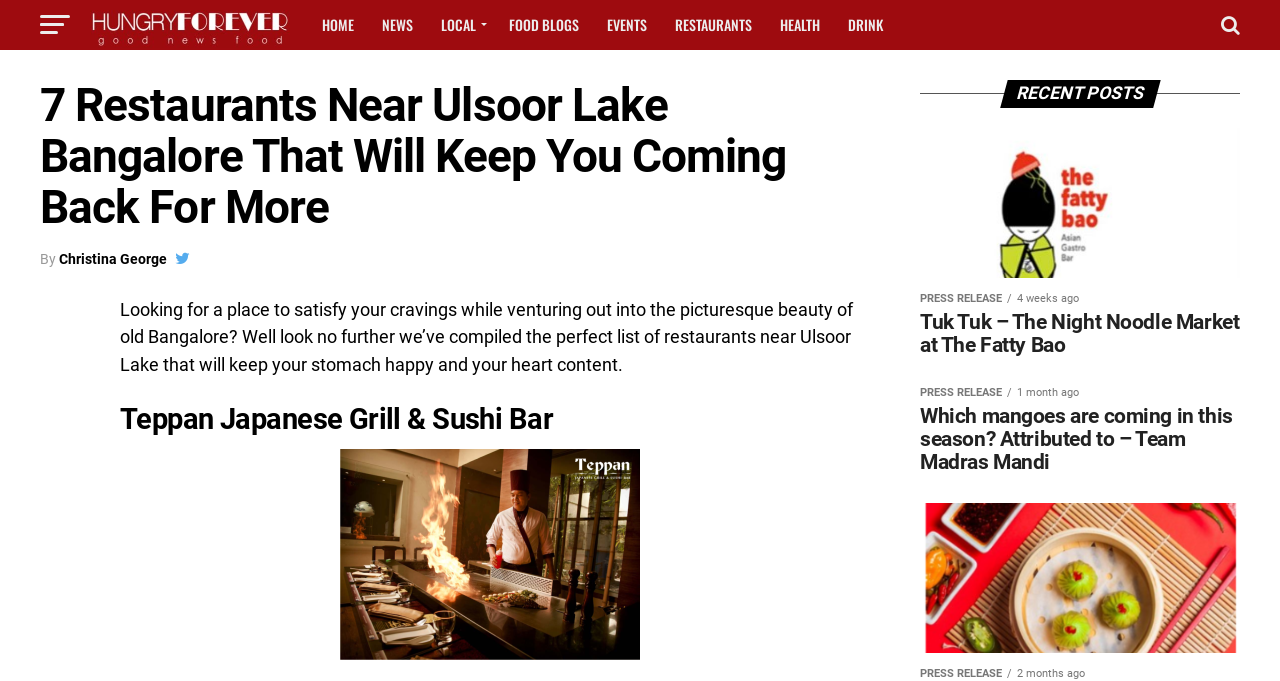Could you specify the bounding box coordinates for the clickable section to complete the following instruction: "read article by Christina George"?

[0.046, 0.369, 0.13, 0.392]